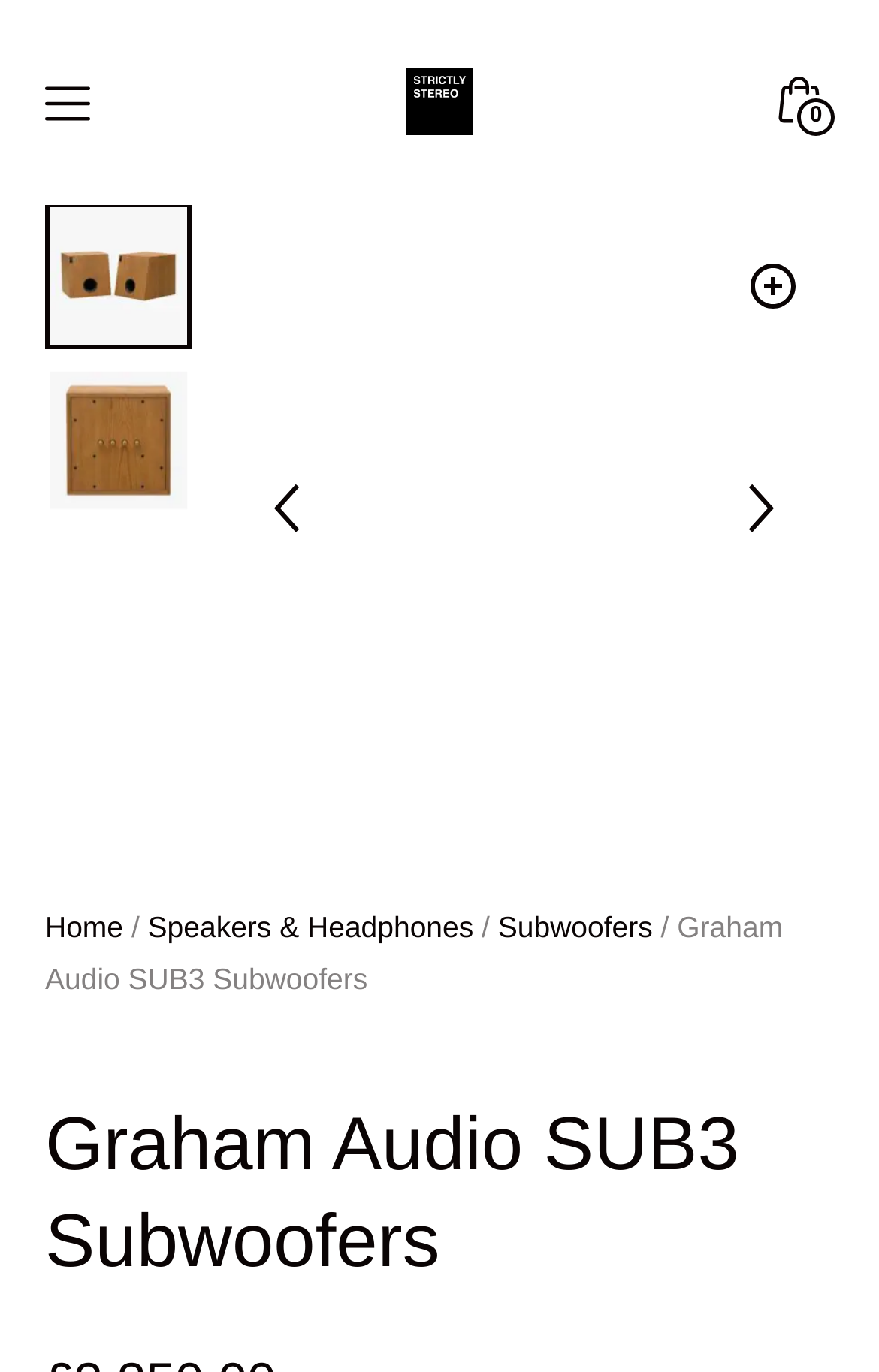Determine the main headline of the webpage and provide its text.

Graham Audio SUB3 Subwoofers